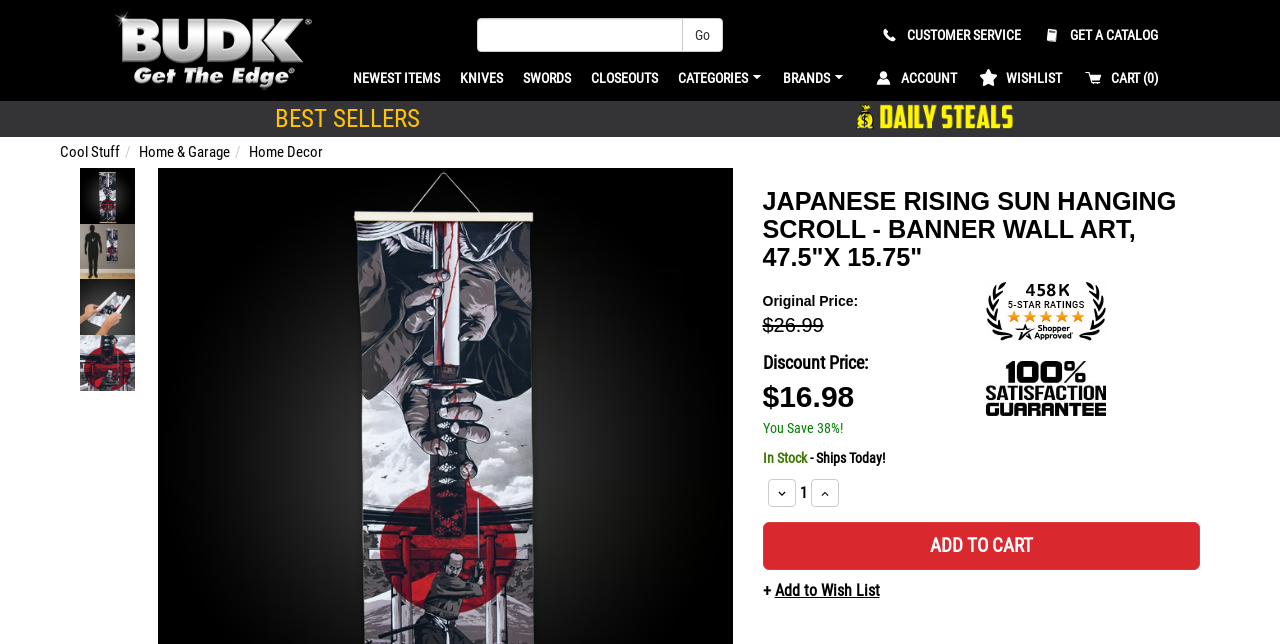Generate a comprehensive description of the webpage content.

This webpage is an e-commerce page selling a Japanese Samurai Hanging Scroll. At the top, there is a banner with a link to the product title "Japanese Rising Sun Hanging Scroll Banner Wall" accompanied by an image of the product. Below the banner, there is a search bar with a text box and a "Site search Go" button.

To the right of the search bar, there are three links: "CUSTOMER SERVICE", "GET A CATALOG", and a vertical menu with several options, including "NEWEST ITEMS", "KNIVES", "SWORDS", "CLOSEOUTS", and more. Below this menu, there is another vertical menu with options like "ACCOUNT", "WISHLIST", and "CART (0)".

On the left side of the page, there are several links to categories, including "BEST SELLERS", "Daily Steals", "Cool Stuff", "Home & Garage", and "Home Decor". Below these links, there are four images showcasing the product from different angles.

The main content of the page is a product description section, which includes a heading with the product title and price information. The original price is $26.99, but it's currently discounted to $16.98, with a 38% discount. The product is in stock and ships today. There is also a "Shopper Award" badge and a "100% Satisfaction Guarantee" image.

Below the product description, there are quantity control buttons, an "ADD TO CART" button, and an option to add the product to a wish list.